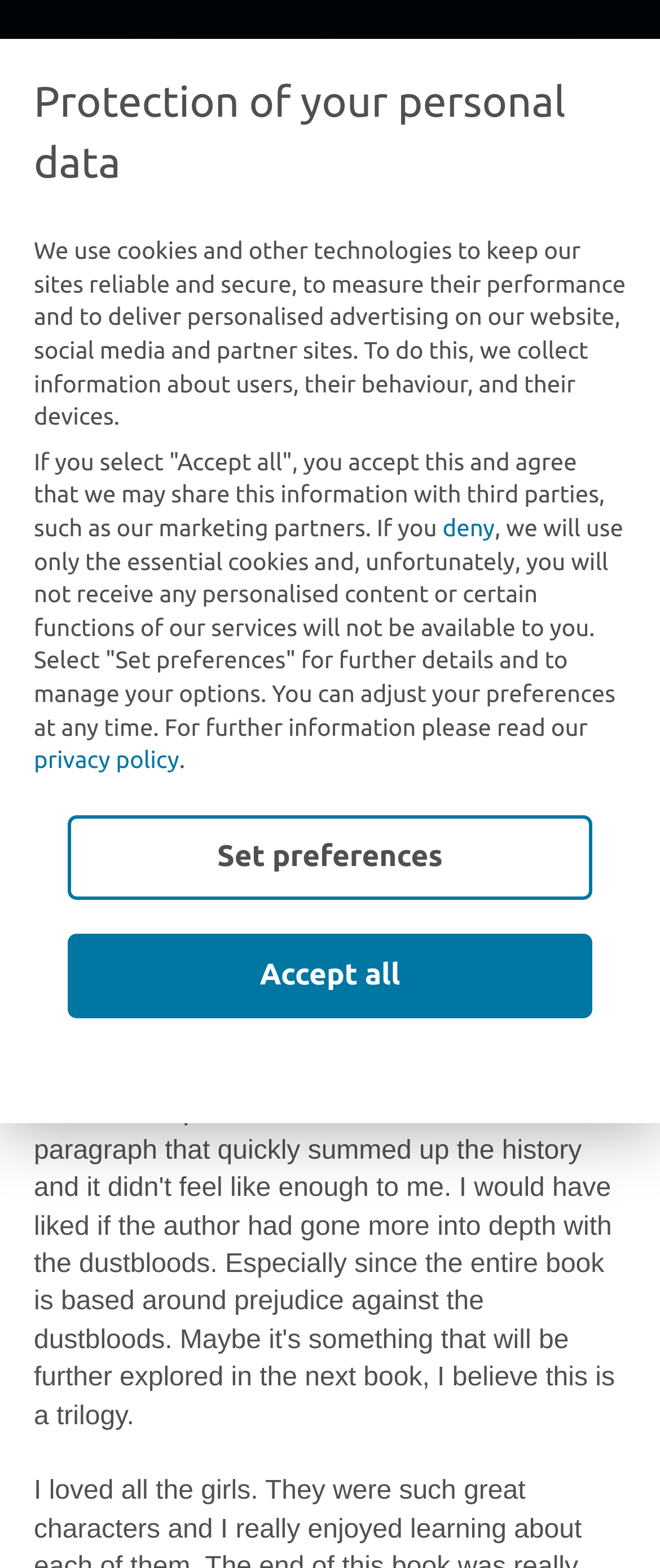Please identify the bounding box coordinates of the clickable region that I should interact with to perform the following instruction: "Read the book review of The Good Luck Girls". The coordinates should be expressed as four float numbers between 0 and 1, i.e., [left, top, right, bottom].

[0.377, 0.101, 0.683, 0.117]